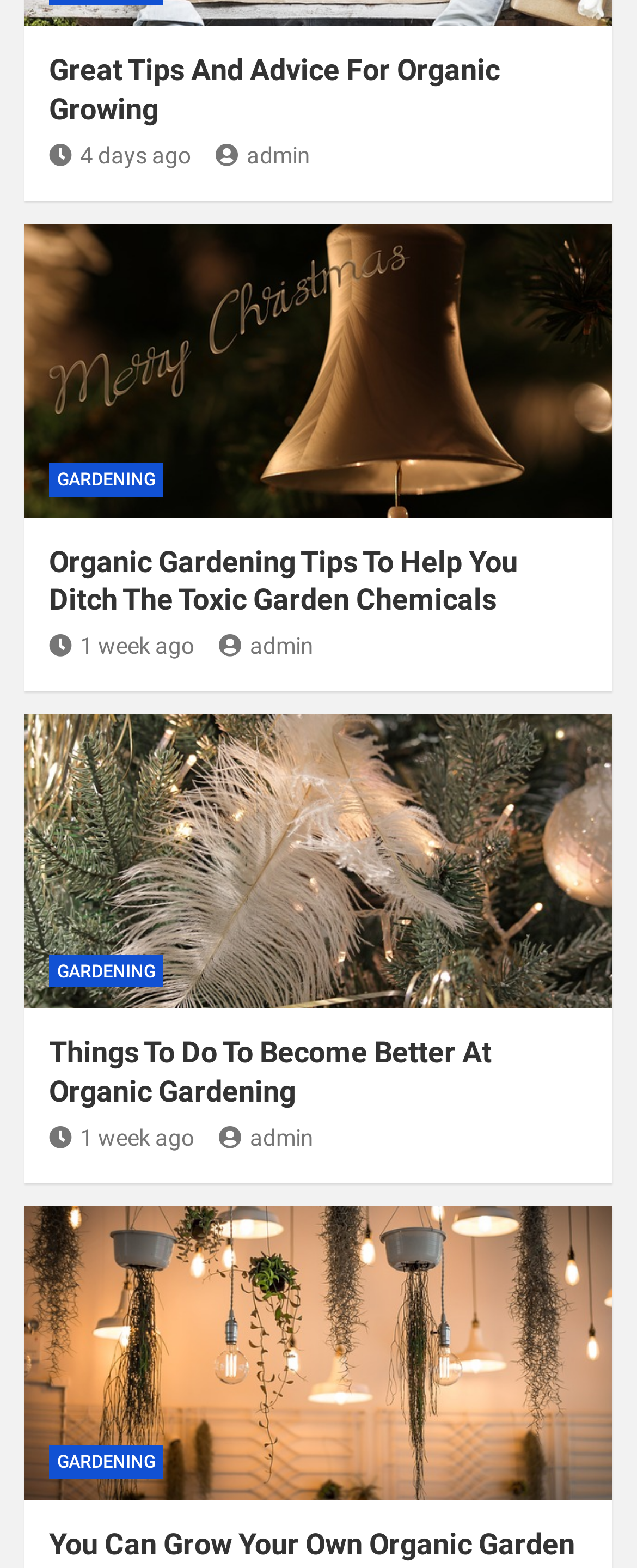What is the topic of the second article?
Please provide a detailed and thorough answer to the question.

I determined the topic by looking at the heading 'Organic Gardening Tips To Help You Ditch The Toxic Garden Chemicals' with bounding box coordinates [0.077, 0.346, 0.923, 0.395] which describes the second article.